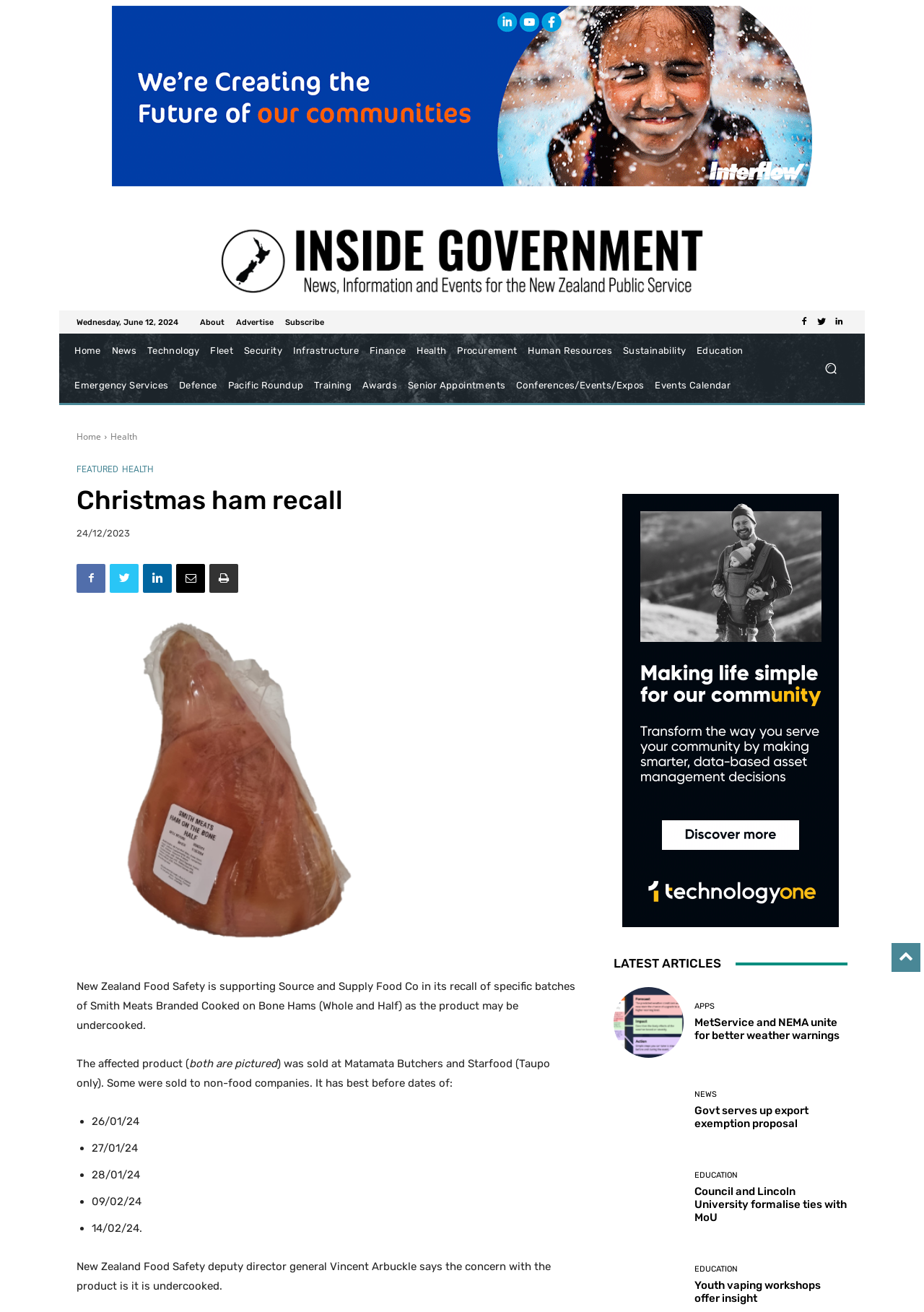Please specify the bounding box coordinates for the clickable region that will help you carry out the instruction: "Read the 'Christmas ham recall' article".

[0.083, 0.37, 0.371, 0.393]